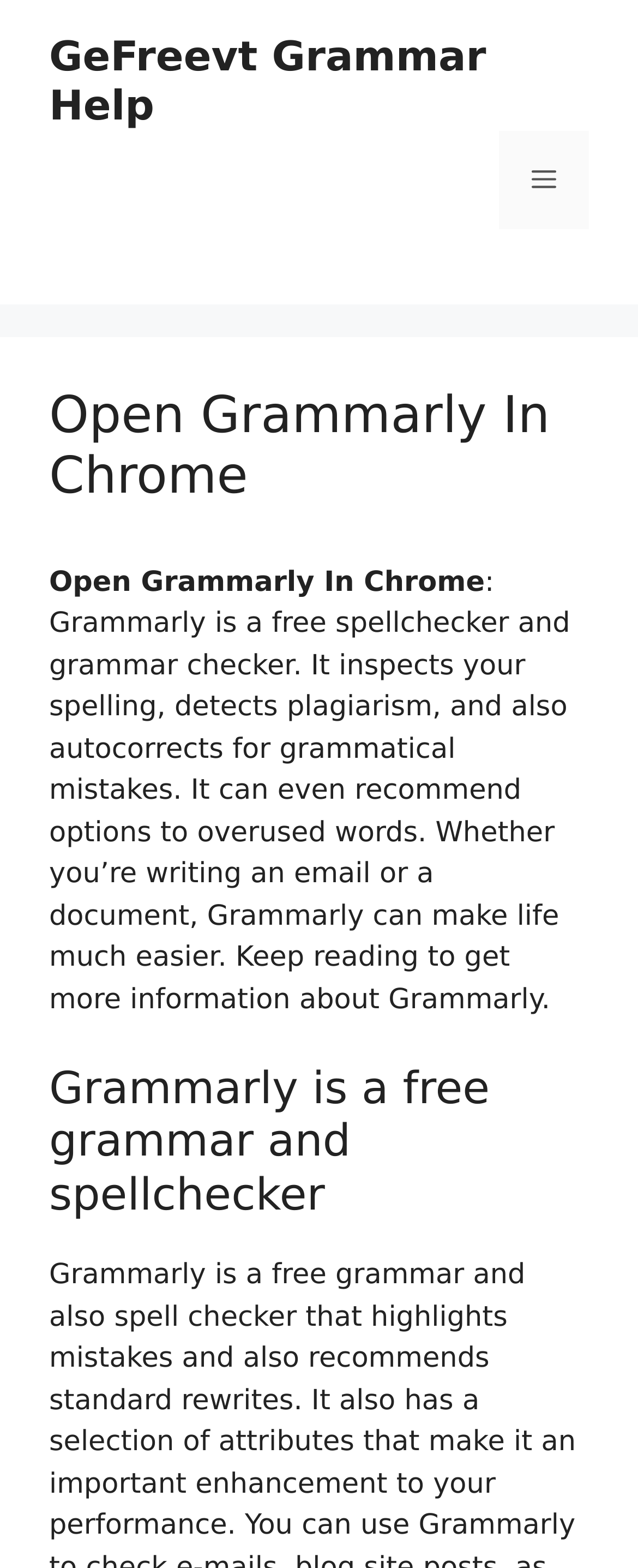Extract the primary header of the webpage and generate its text.

Open Grammarly In Chrome